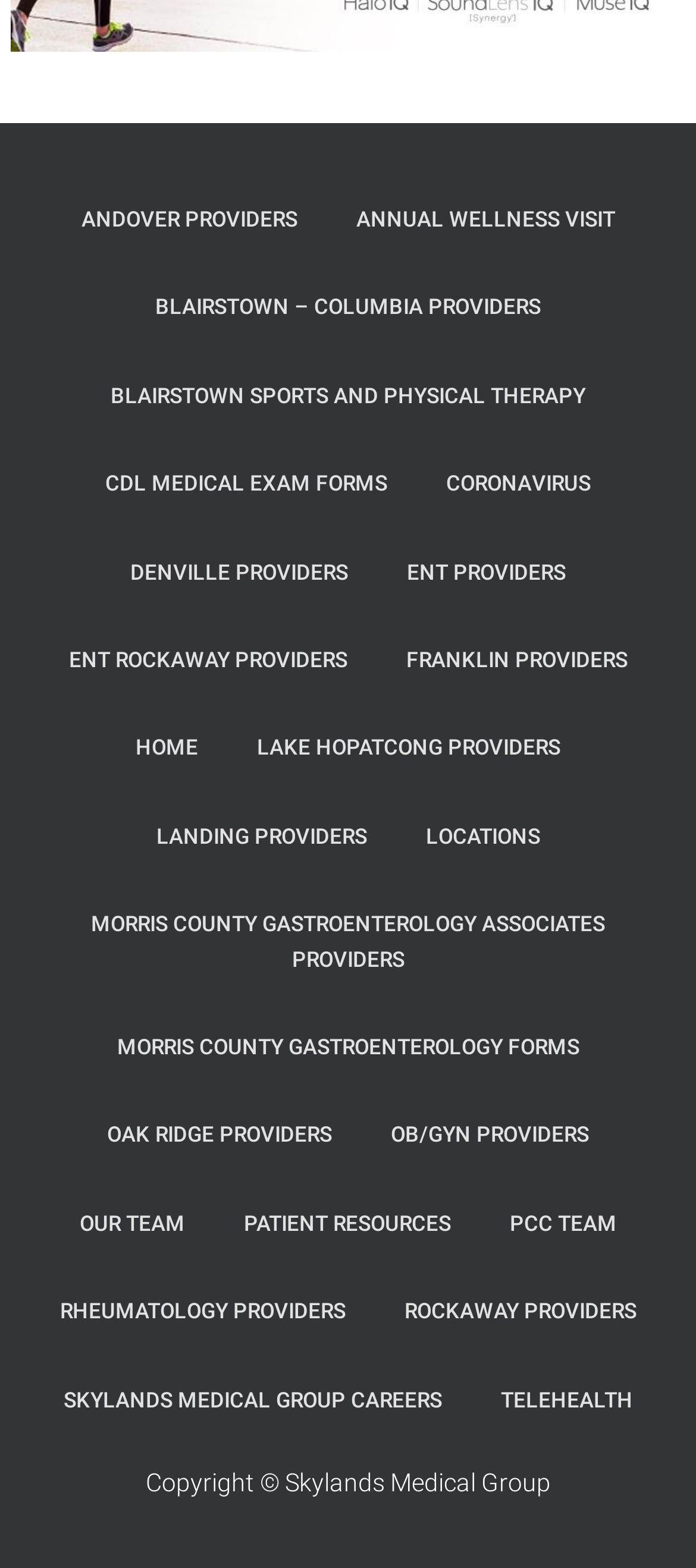Determine the bounding box coordinates of the section I need to click to execute the following instruction: "Learn about CORONAVIRUS". Provide the coordinates as four float numbers between 0 and 1, i.e., [left, top, right, bottom].

[0.603, 0.281, 0.887, 0.337]